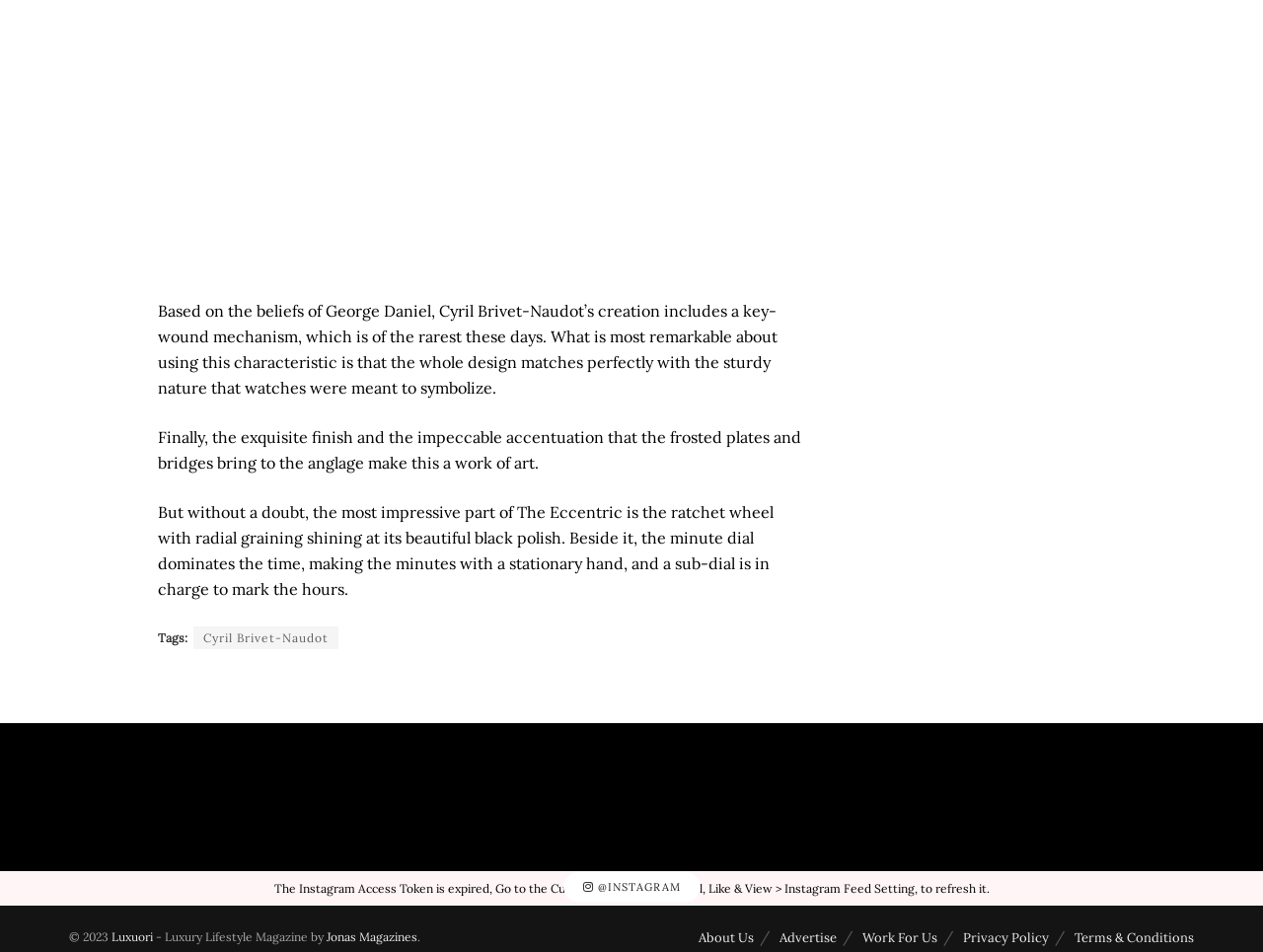What is the name of the creator of The Eccentric?
Answer the question with a single word or phrase derived from the image.

Cyril Brivet-Naudot